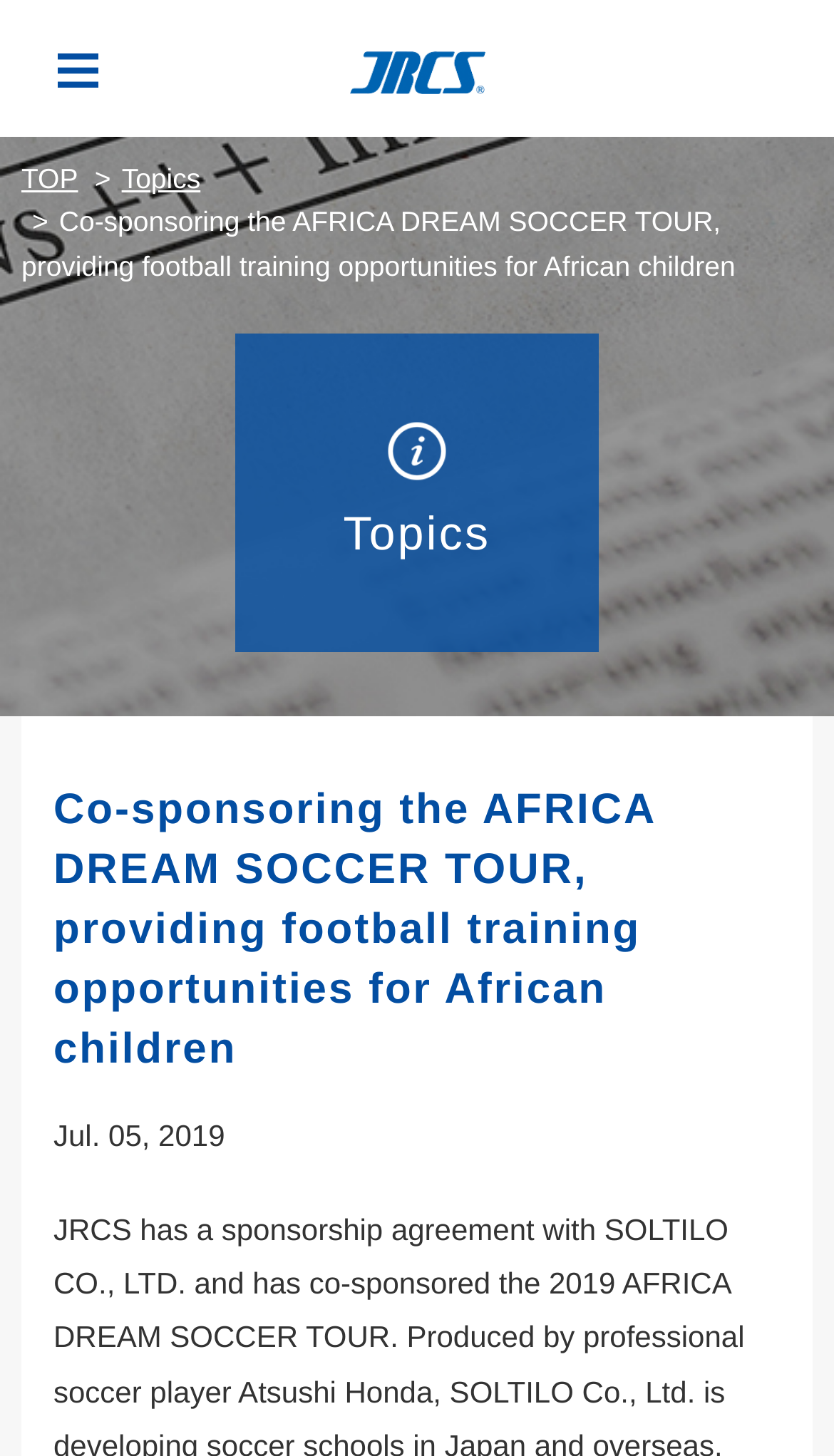Examine the image carefully and respond to the question with a detailed answer: 
How many images are located on the webpage?

The answer can be found by counting the number of image elements on the webpage, which are located at the top, middle, and bottom of the webpage.